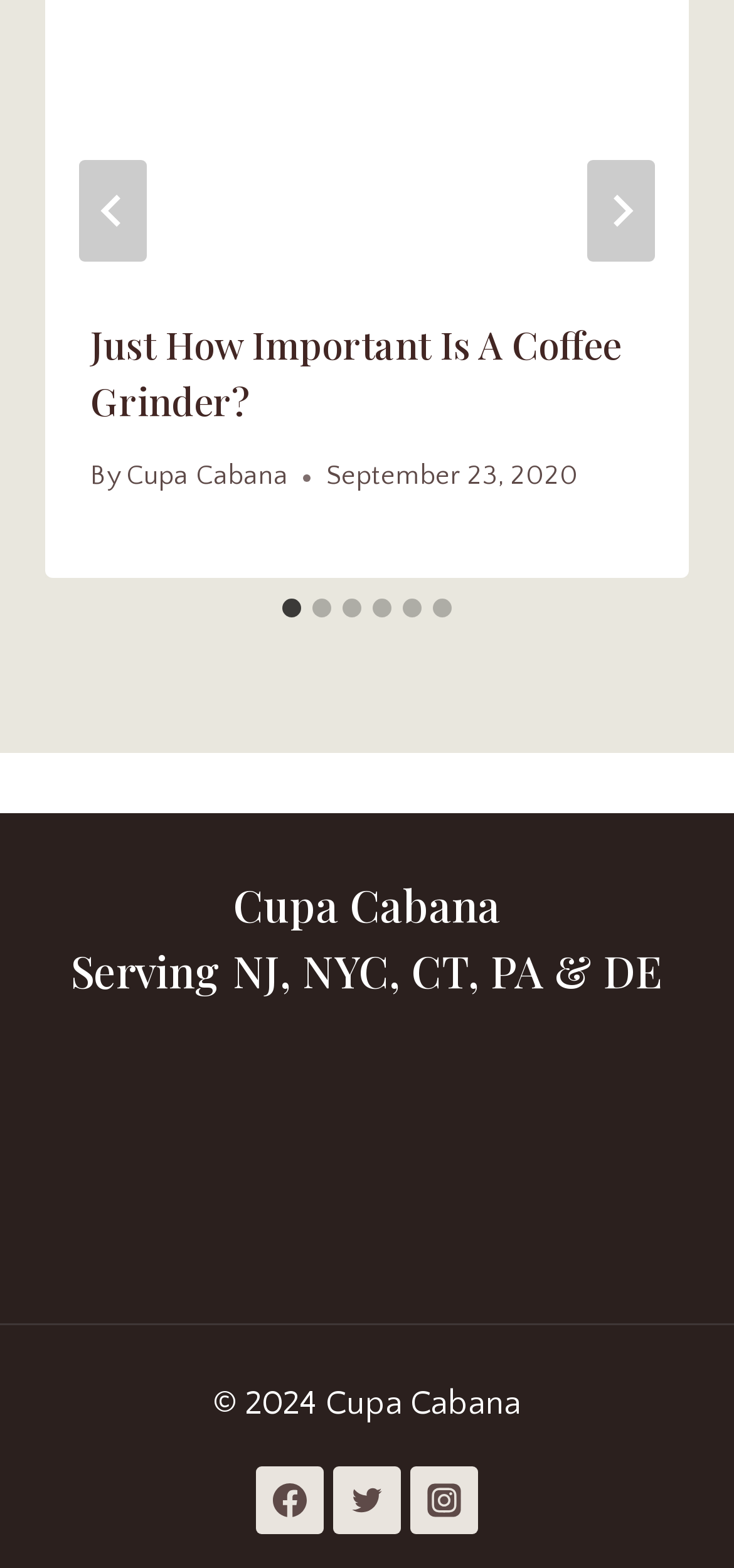Who is the author of the article?
Deliver a detailed and extensive answer to the question.

The author of the article is mentioned below the title, which is 'Cupa Cabana'.